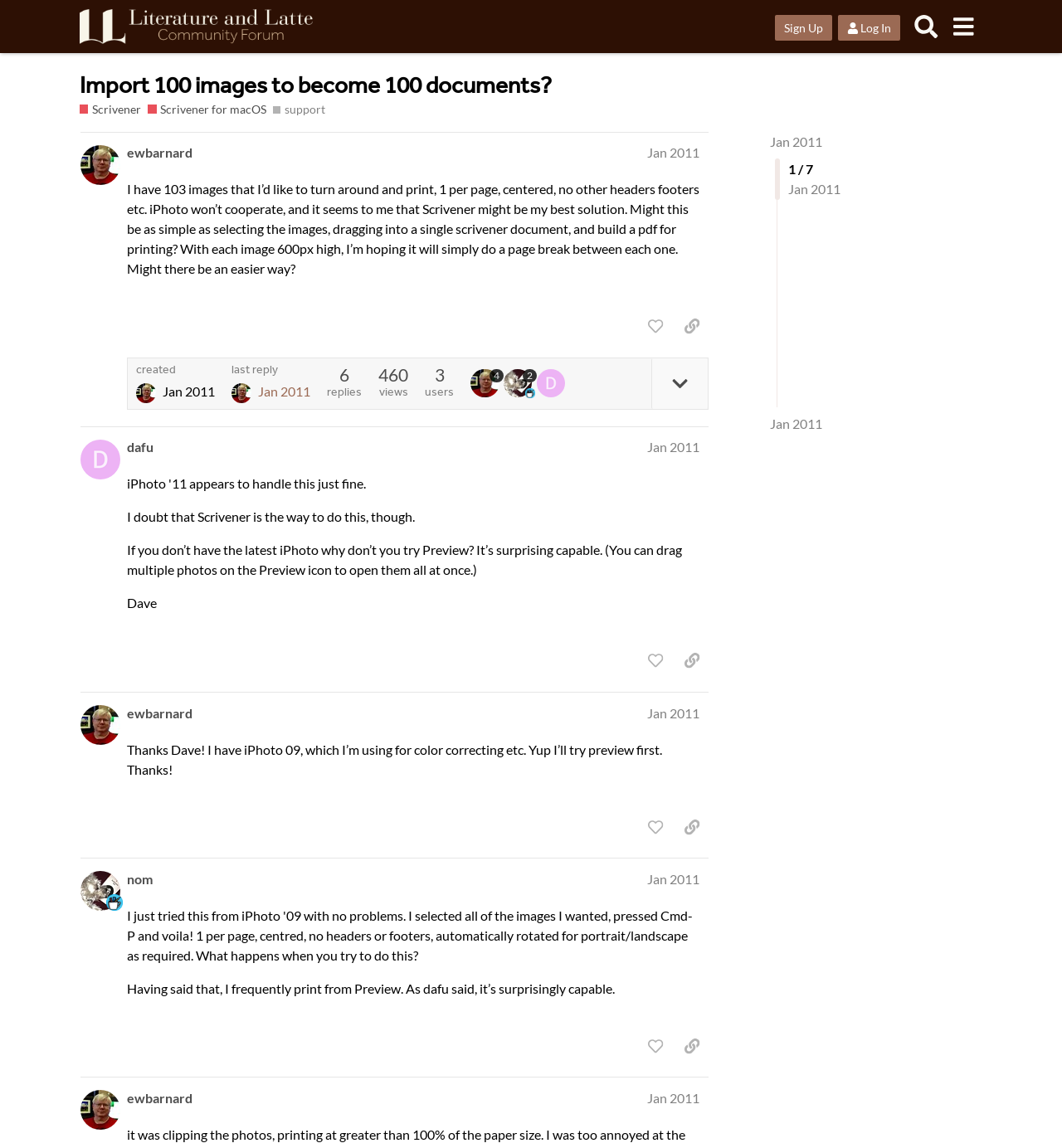Locate the bounding box coordinates of the area where you should click to accomplish the instruction: "copy a link to this post to clipboard".

[0.637, 0.272, 0.667, 0.297]